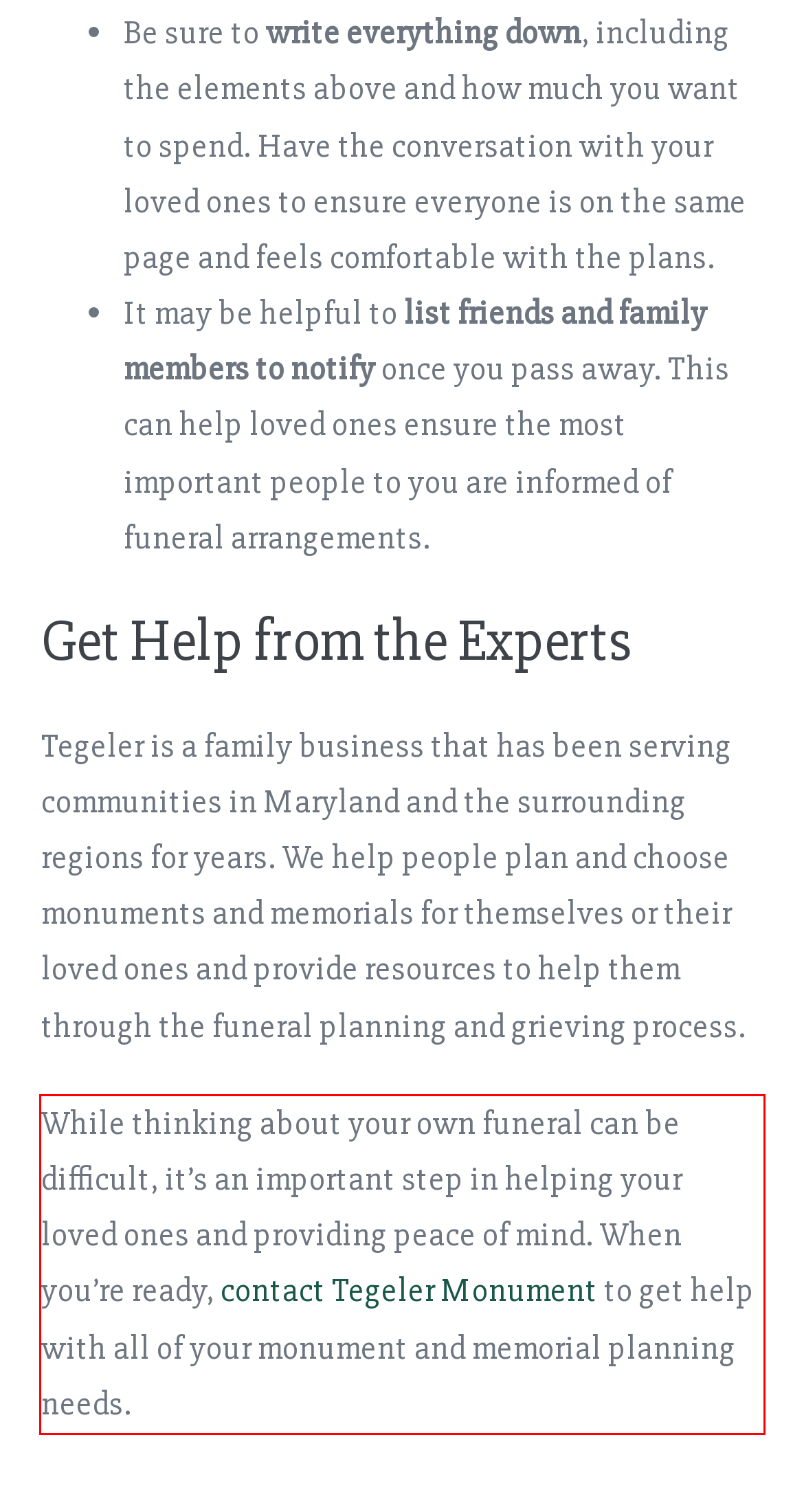Examine the webpage screenshot and use OCR to recognize and output the text within the red bounding box.

While thinking about your own funeral can be difficult, it’s an important step in helping your loved ones and providing peace of mind. When you’re ready, contact Tegeler Monument to get help with all of your monument and memorial planning needs.